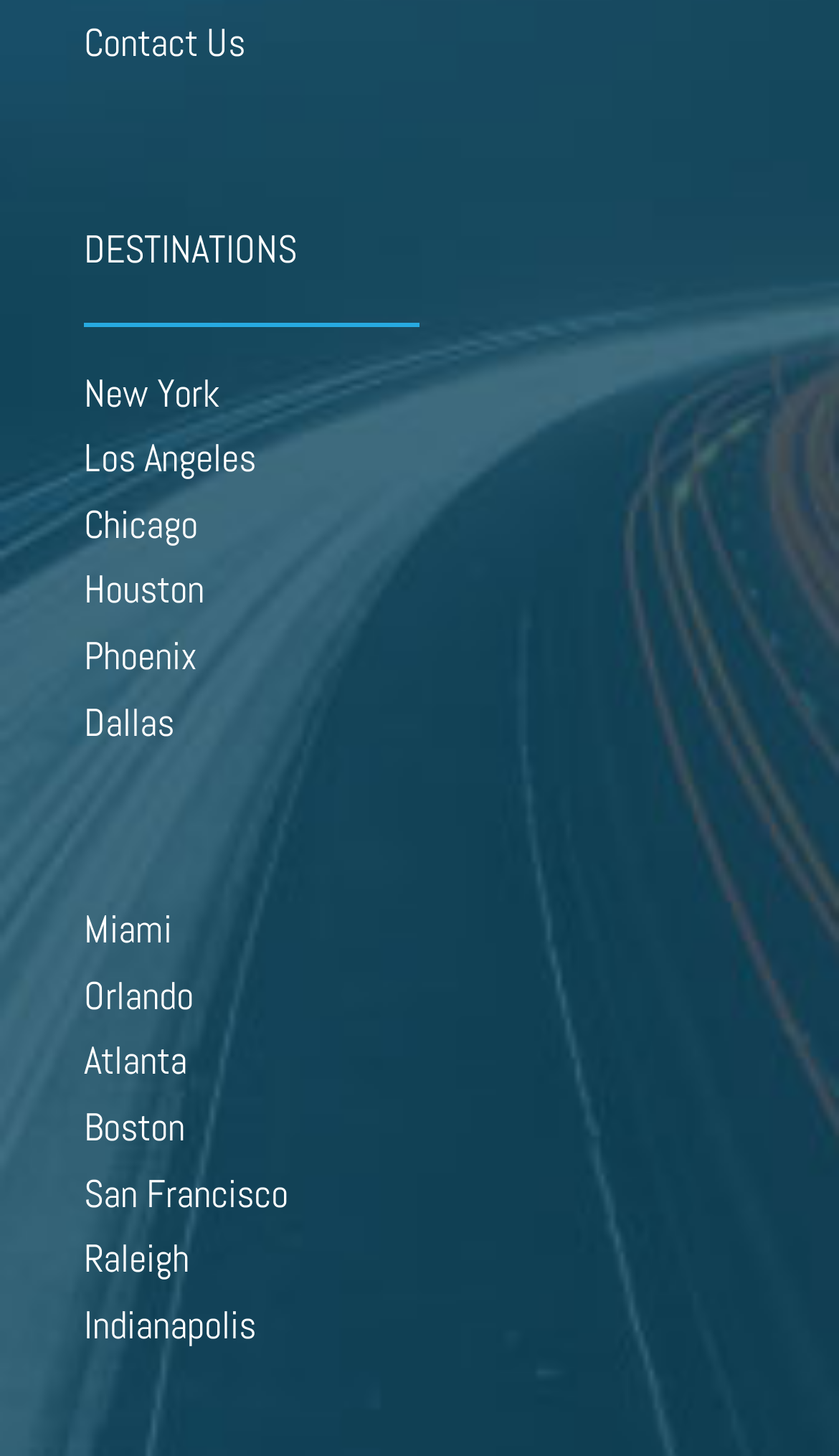Find the bounding box coordinates of the clickable area required to complete the following action: "Contact Us".

[0.1, 0.011, 0.292, 0.045]